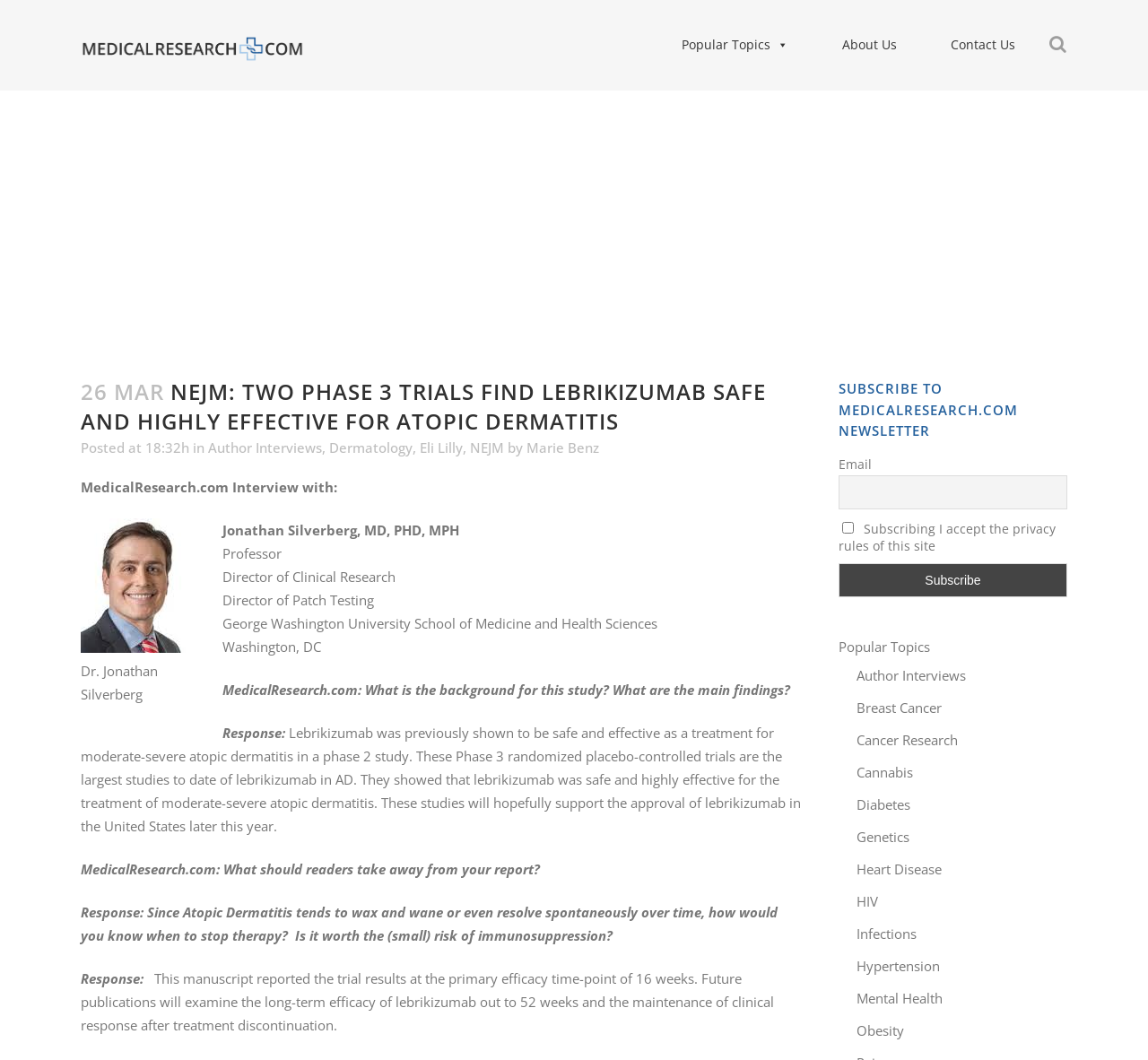Please reply to the following question using a single word or phrase: 
What is the purpose of the 'Subscribe' button?

To subscribe to MedicalResearch.com newsletter